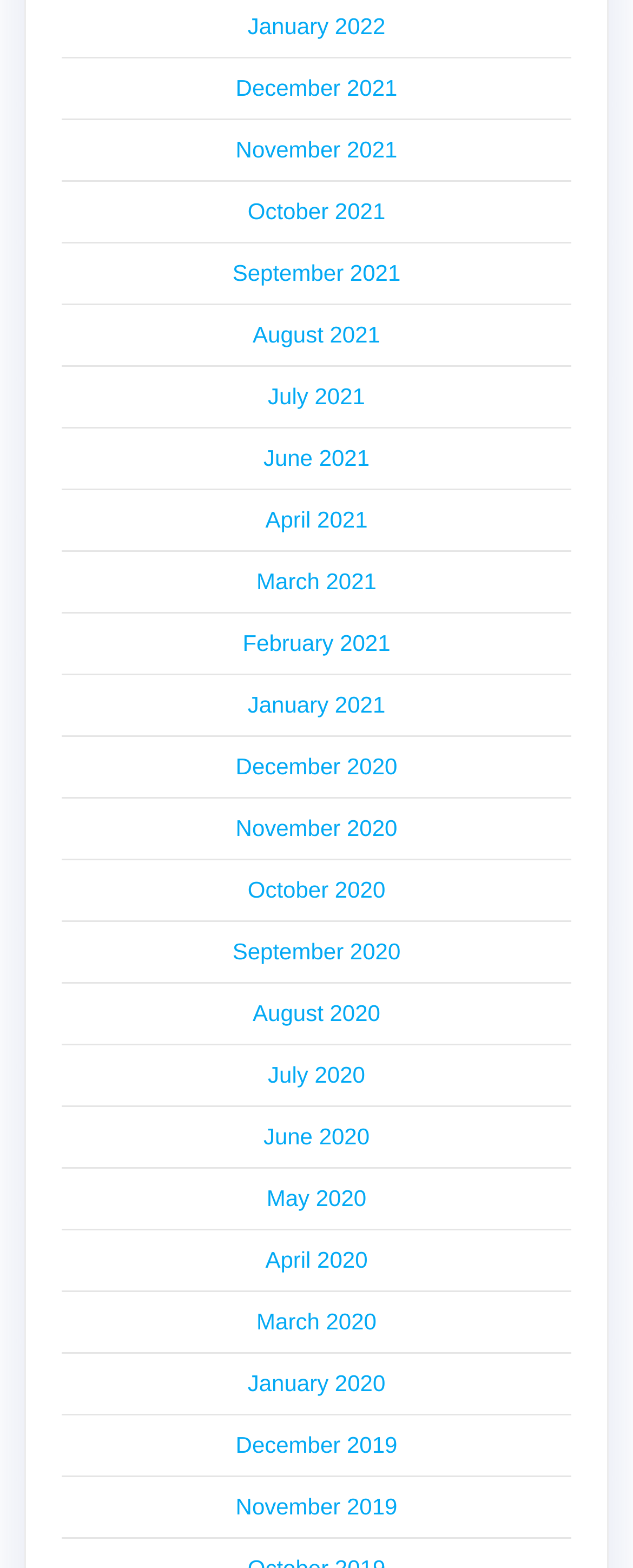Find the bounding box coordinates of the UI element according to this description: "August 2020".

[0.399, 0.637, 0.601, 0.654]